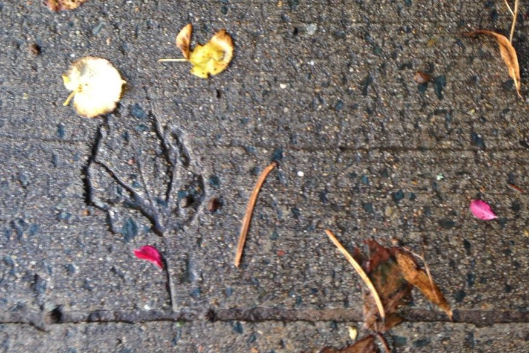Respond to the question below with a single word or phrase:
What is the natural process depicted in the image?

Natural decay